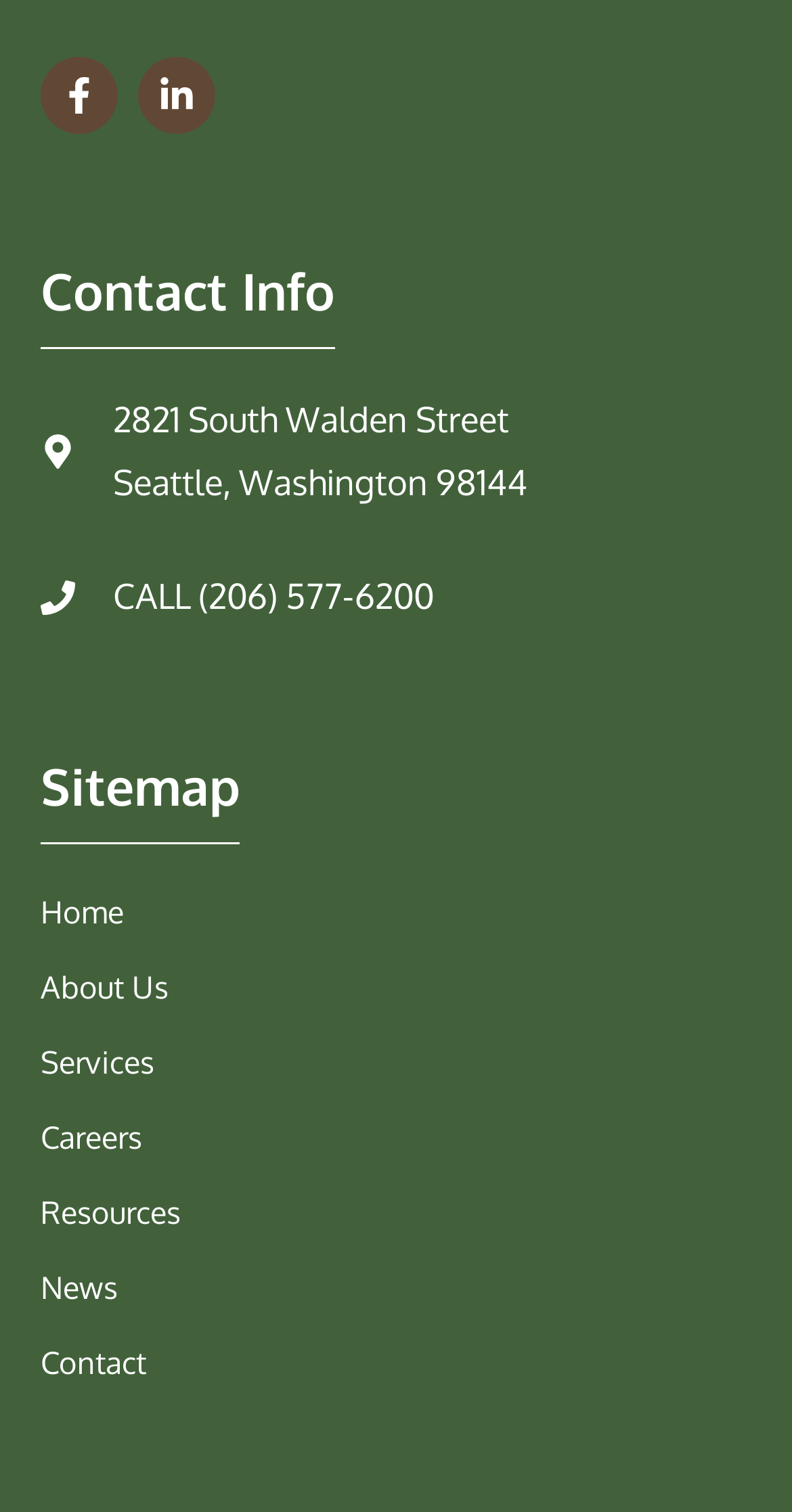Please provide a brief answer to the following inquiry using a single word or phrase:
What is the last item in the sitemap section?

Contact